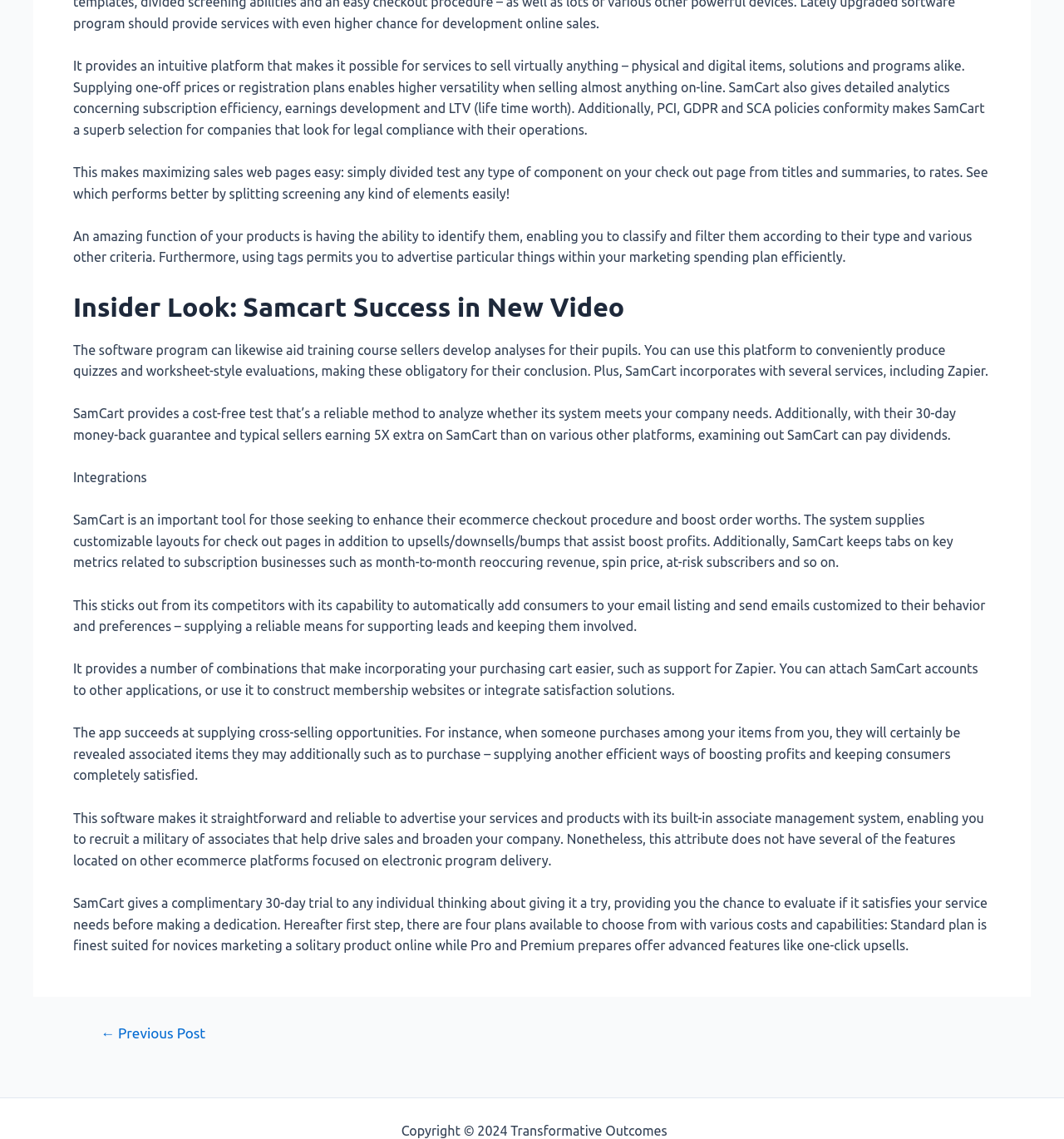Provide the bounding box coordinates, formatted as (top-left x, top-left y, bottom-right x, bottom-right y), with all values being floating point numbers between 0 and 1. Identify the bounding box of the UI element that matches the description: ← Previous Post

[0.074, 0.901, 0.213, 0.913]